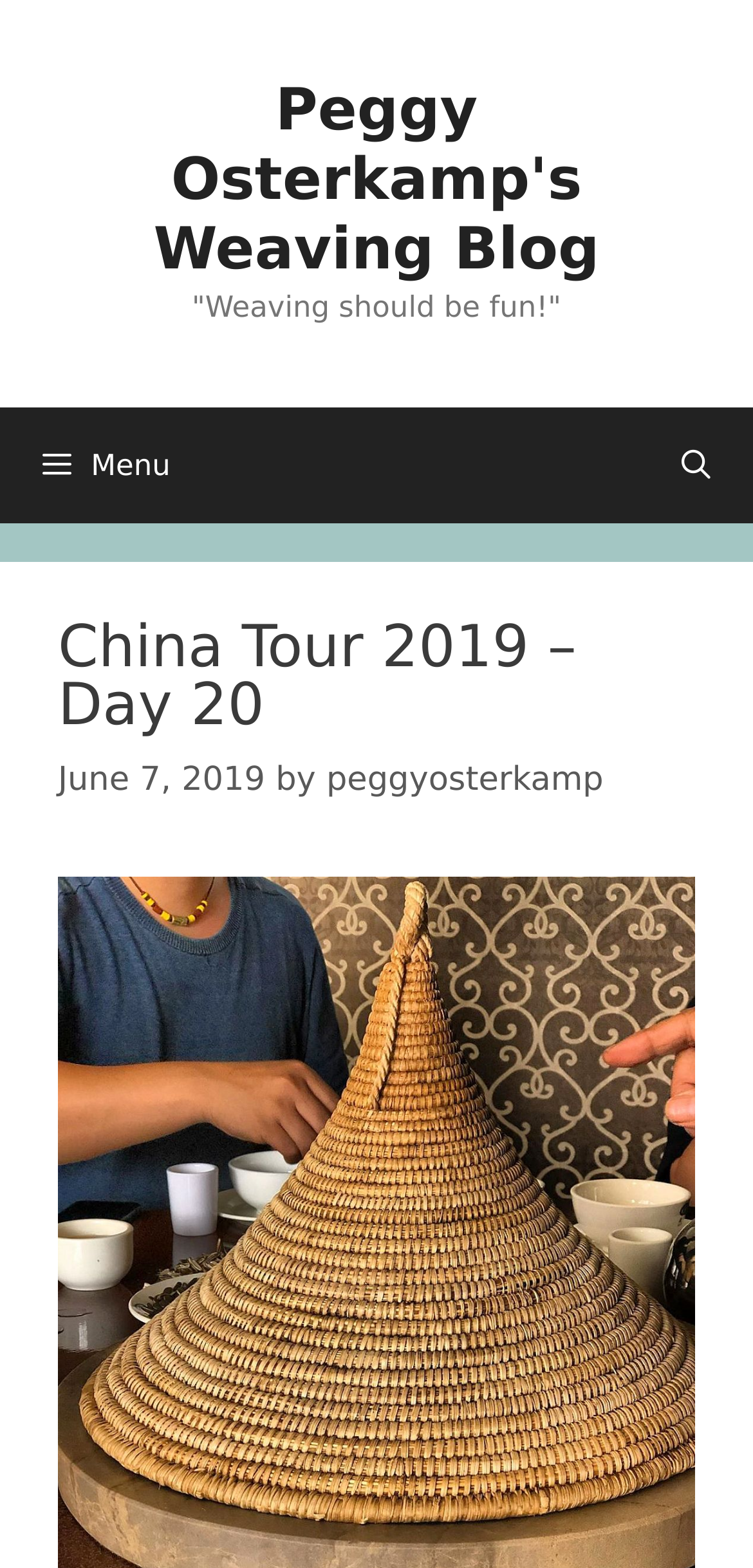When was the article published?
Utilize the information in the image to give a detailed answer to the question.

The publication date of the article can be found in the time section of the header, where it says 'June 7, 2019'.